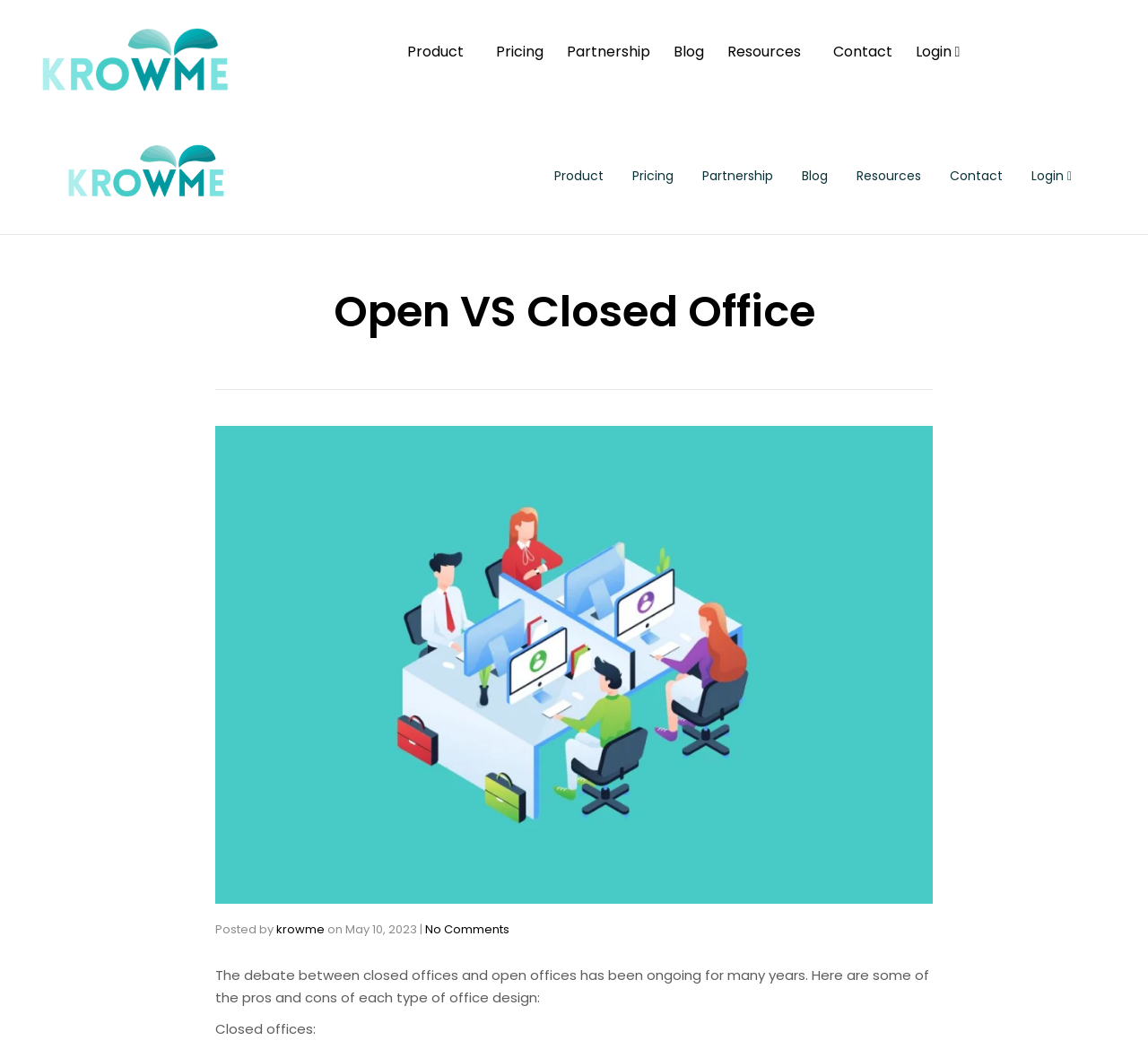When was the article published?
Answer the question with as much detail as possible.

The publication date of the article can be determined by looking at the time element which displays the date 'May 10, 2023'.